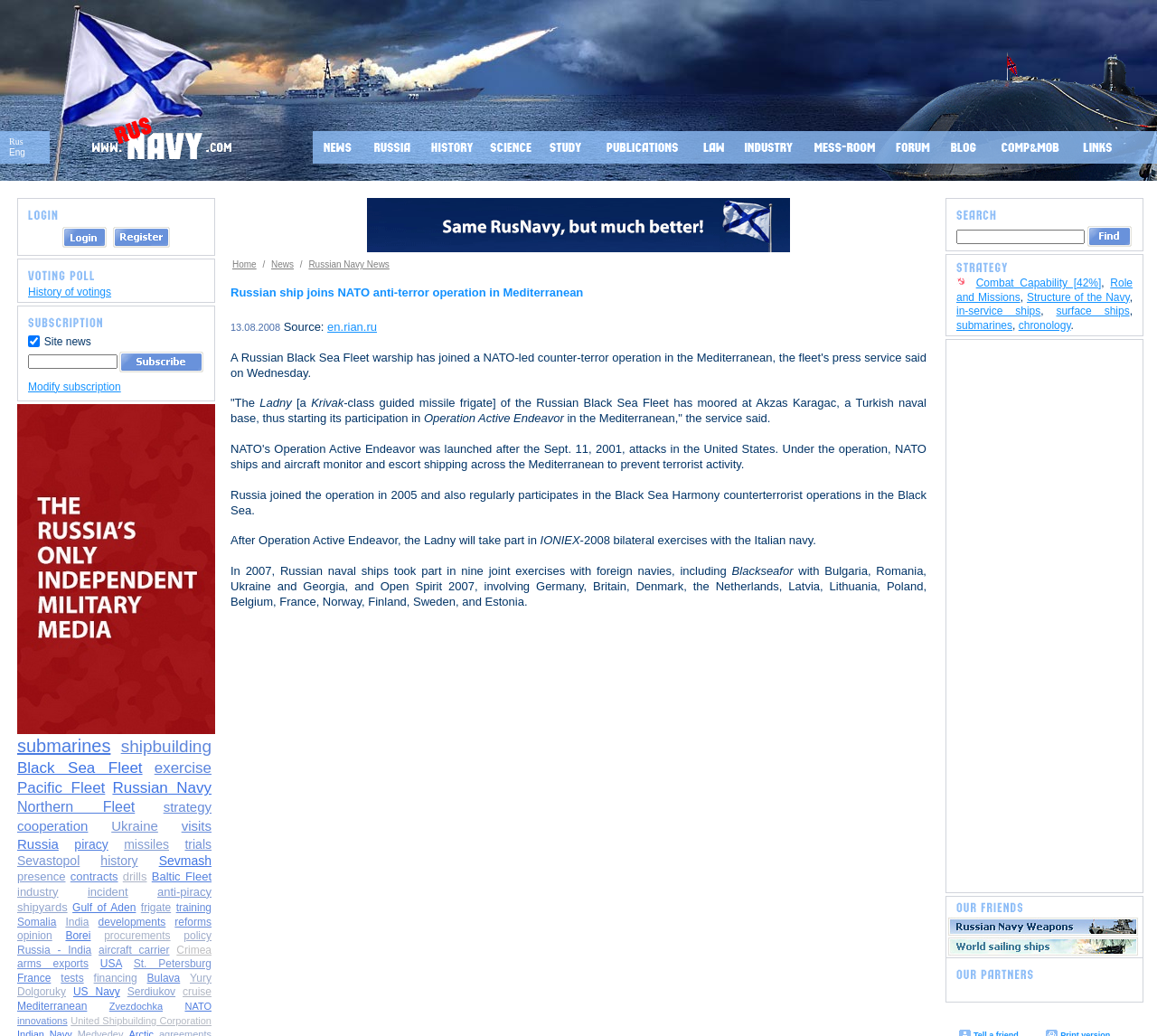What are the main categories of news on this webpage?
Provide an in-depth and detailed explanation in response to the question.

The top navigation bar of the webpage contains links to various categories of news, including News, Russia, History, Science, Education, and others, suggesting that these are the main topics covered by the webpage.